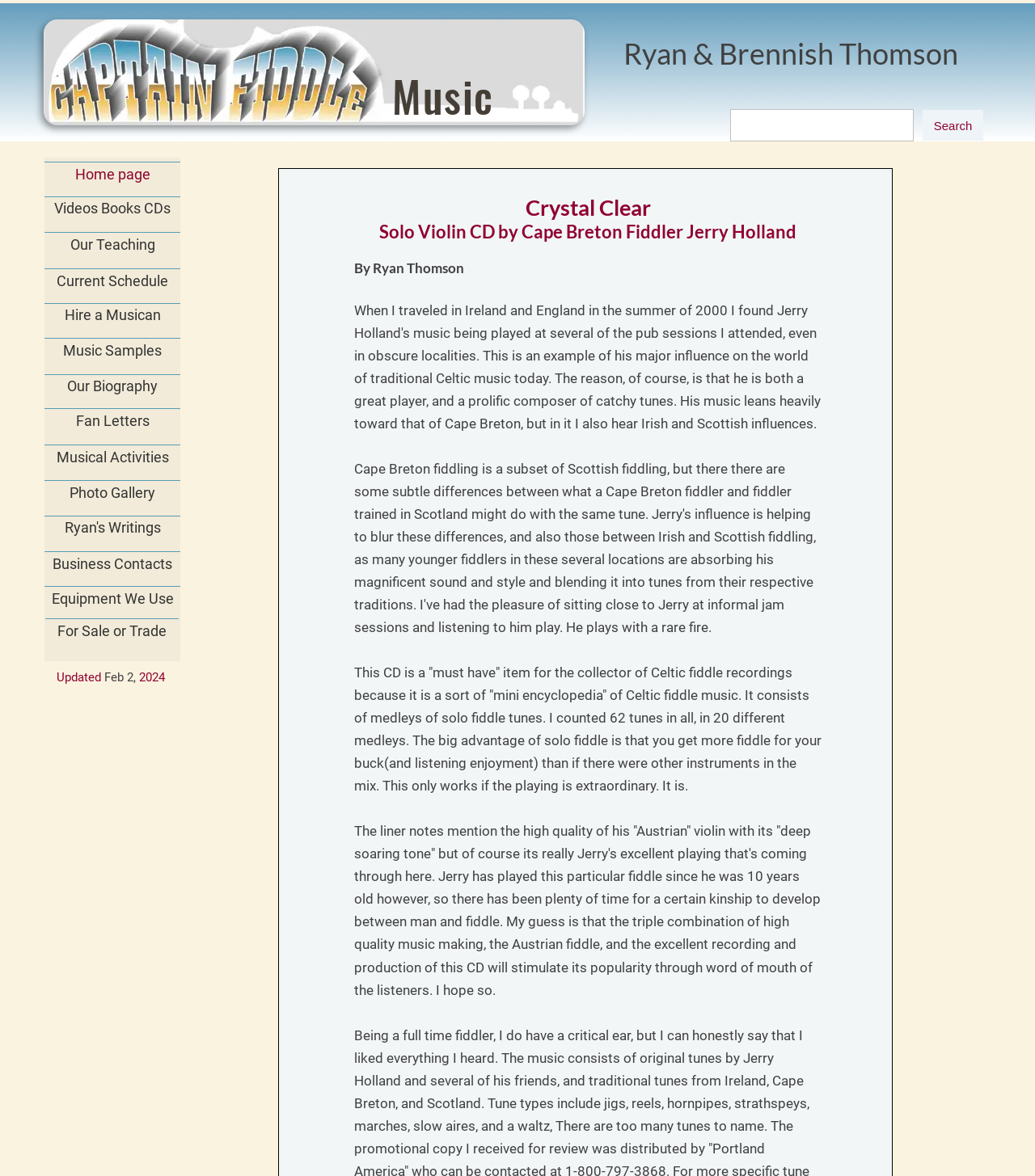Can you pinpoint the bounding box coordinates for the clickable element required for this instruction: "Click the 'Videos Books CDs' link"? The coordinates should be four float numbers between 0 and 1, i.e., [left, top, right, bottom].

[0.043, 0.168, 0.174, 0.189]